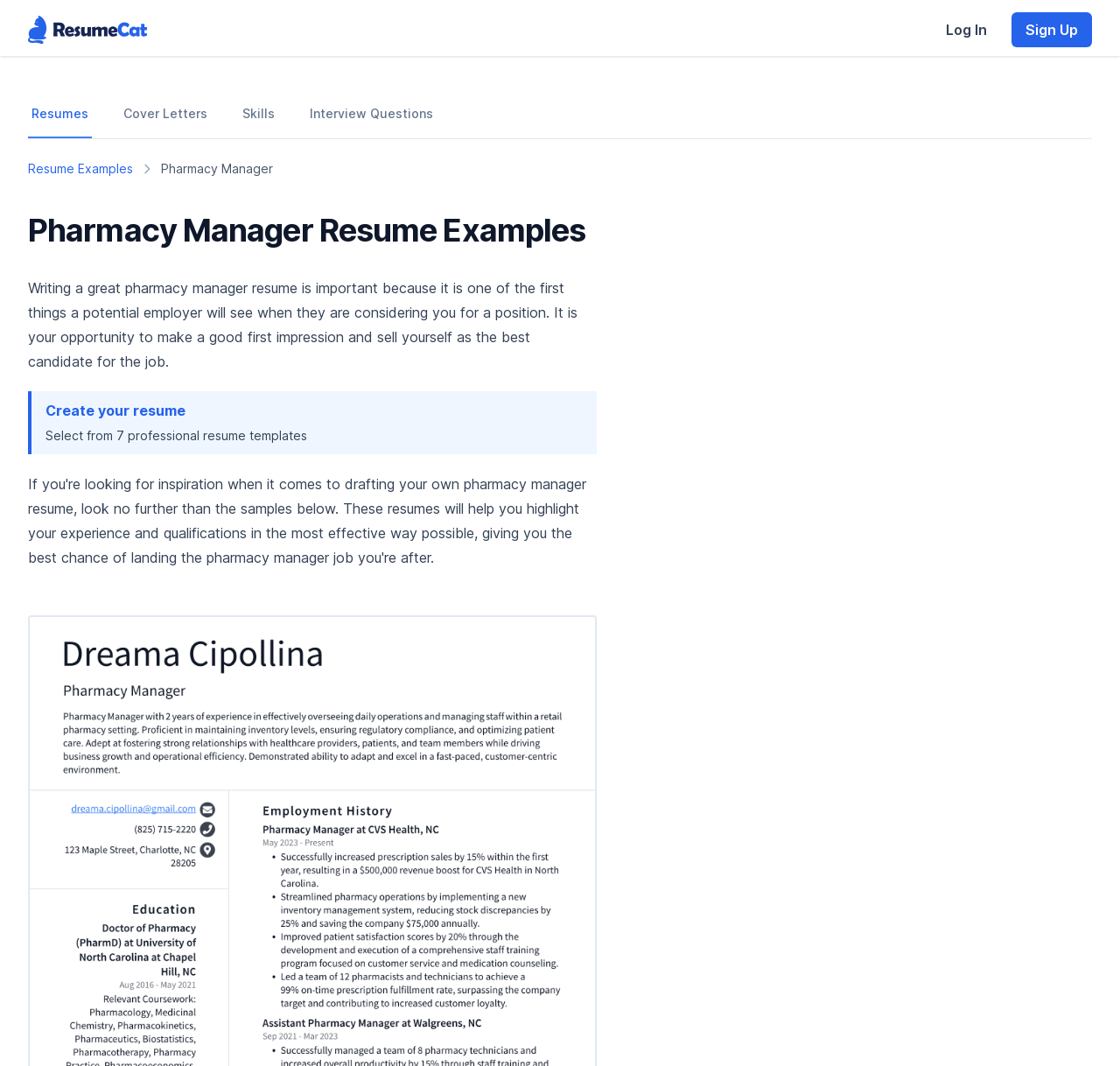Highlight the bounding box coordinates of the element you need to click to perform the following instruction: "Create your resume."

[0.041, 0.377, 0.166, 0.393]